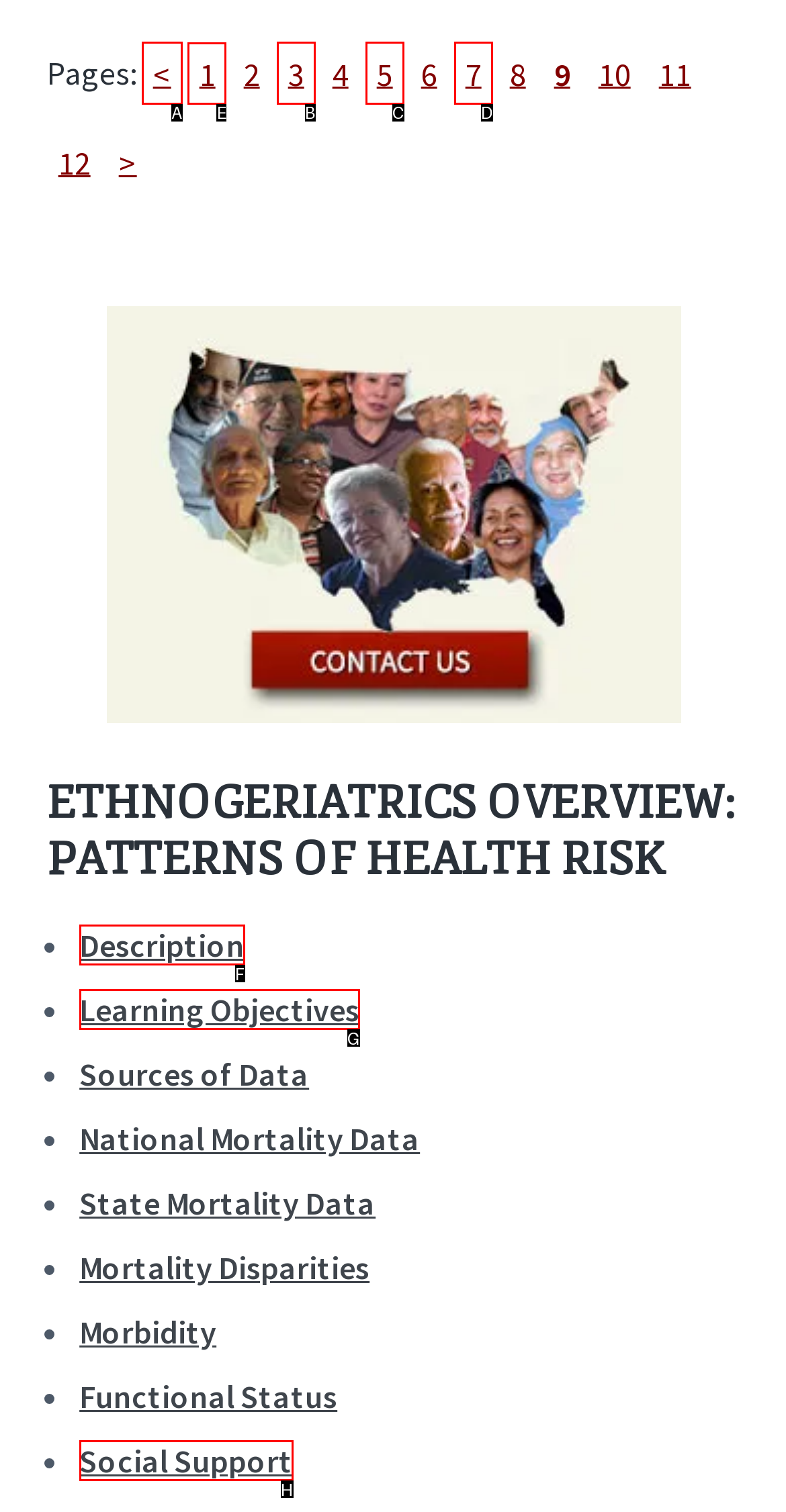Determine the letter of the element I should select to fulfill the following instruction: go to page 1. Just provide the letter.

E